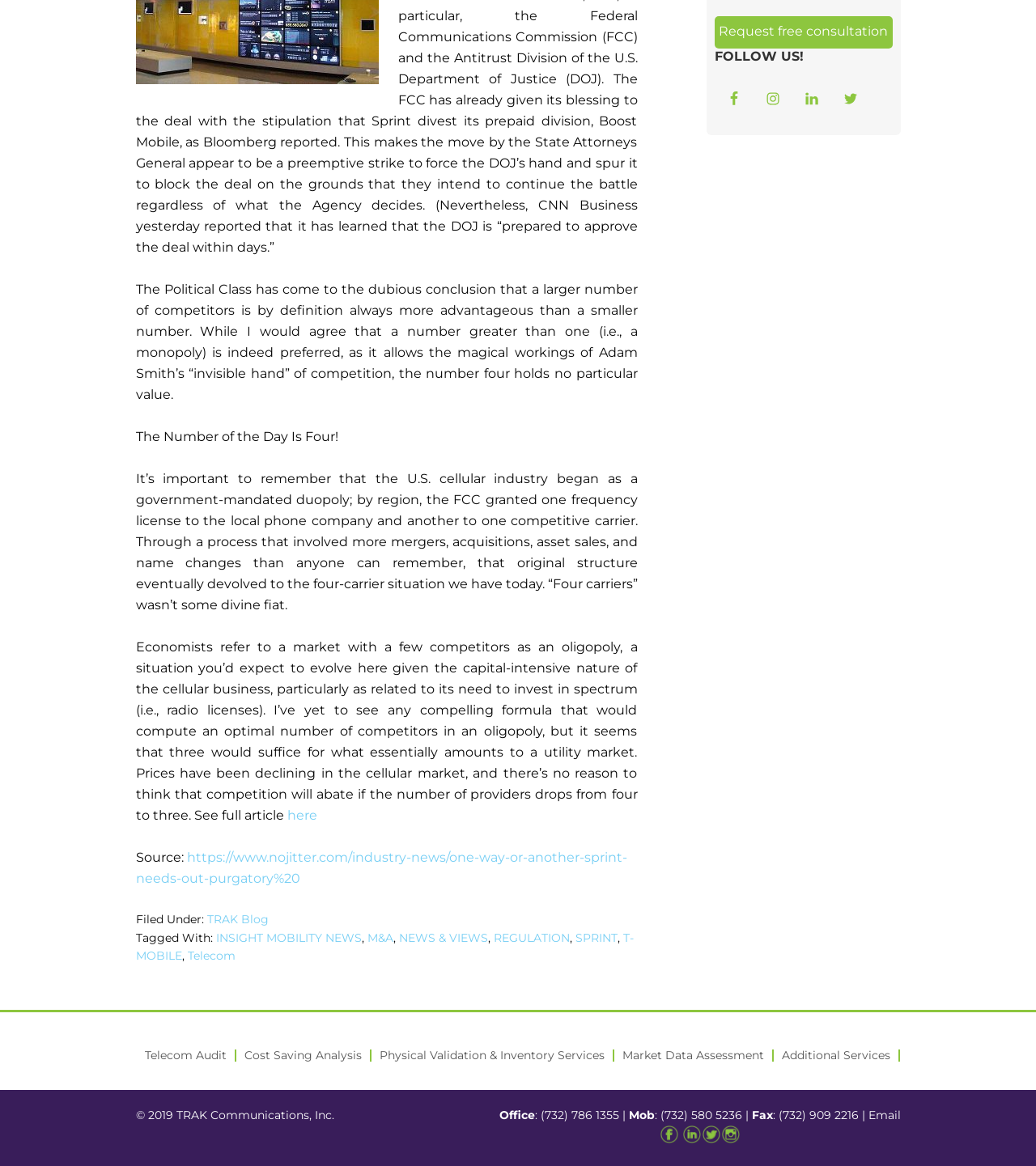Using the provided element description, identify the bounding box coordinates as (top-left x, top-left y, bottom-right x, bottom-right y). Ensure all values are between 0 and 1. Description: Physical Validation & Inventory Services

[0.358, 0.9, 0.593, 0.91]